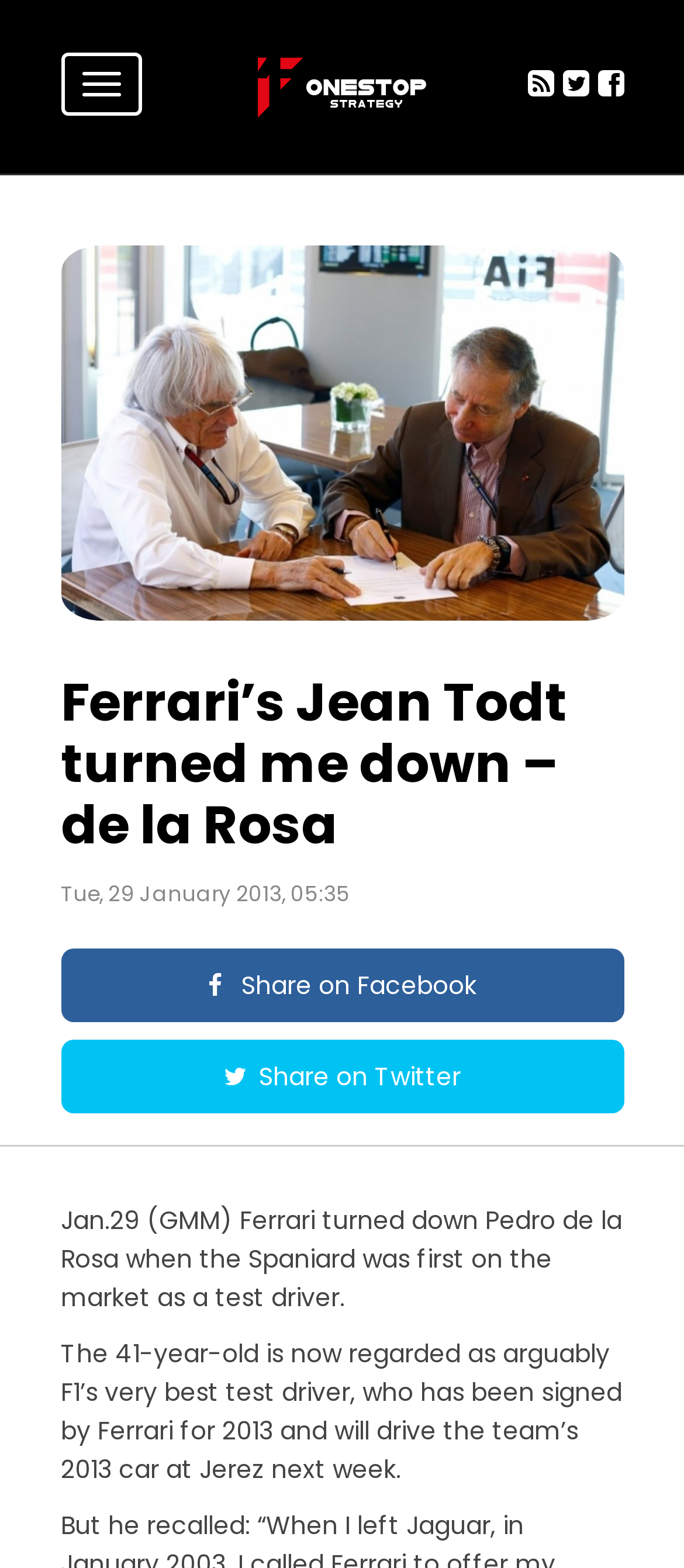What is the date of the article?
Please use the visual content to give a single word or phrase answer.

Tue, 29 January 2013